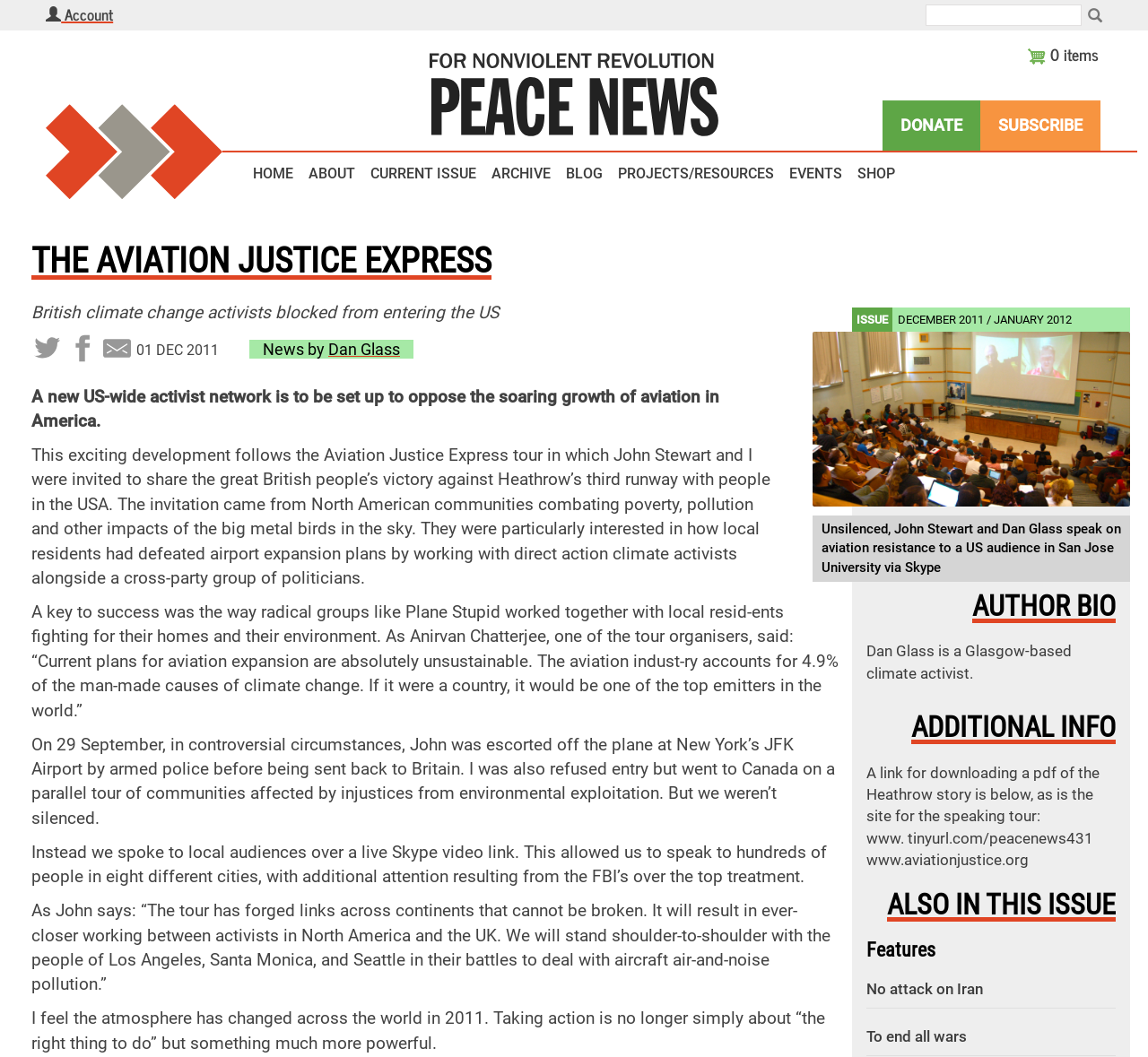What is the date of the article on the webpage?
Please provide a comprehensive answer based on the details in the screenshot.

I found the answer by looking at the static text elements on the webpage. There is a static text element with the description '01 DEC 2011' which suggests that it is the date of the article.